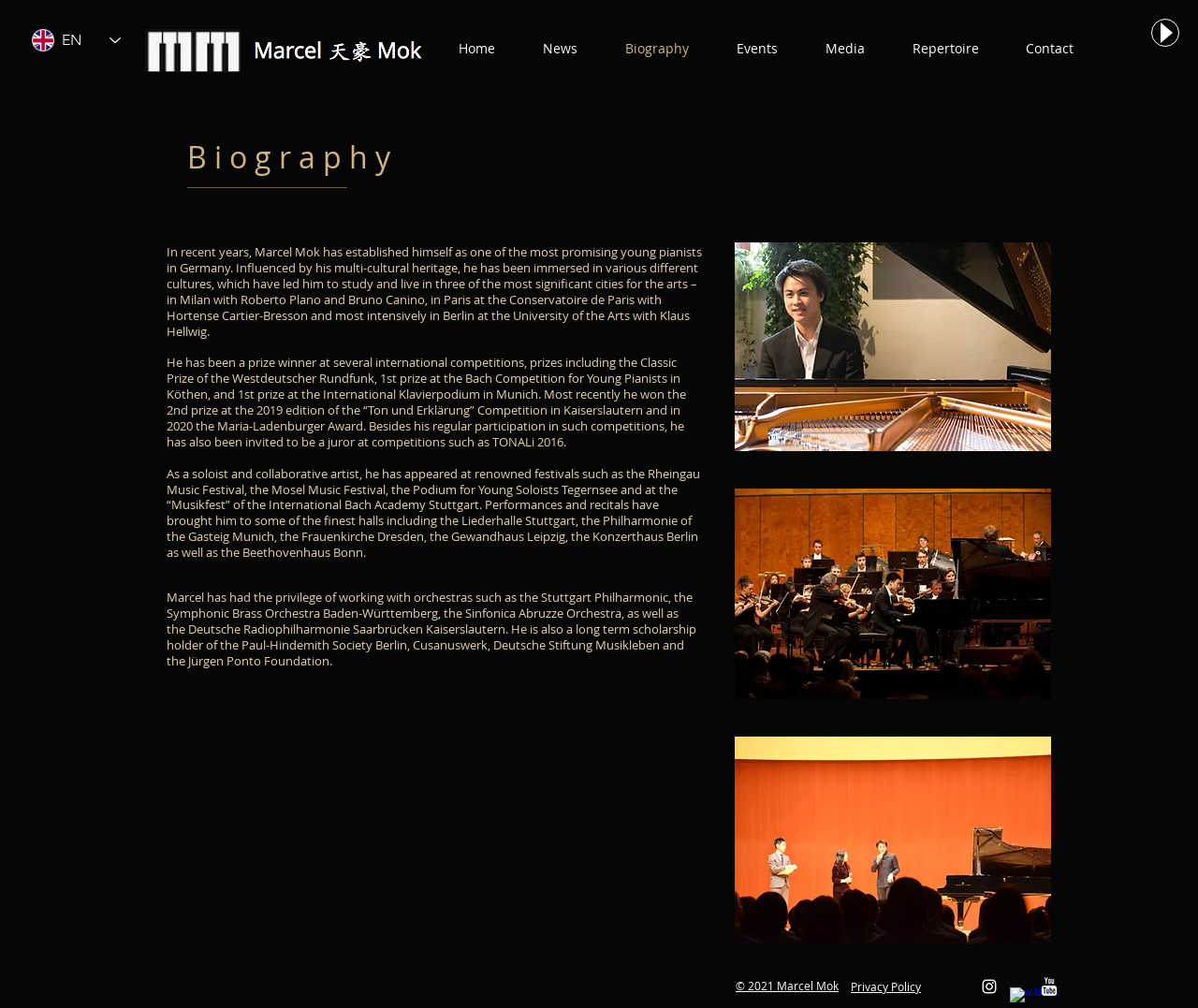Locate the bounding box coordinates of the element I should click to achieve the following instruction: "Select a language".

[0.016, 0.019, 0.112, 0.061]